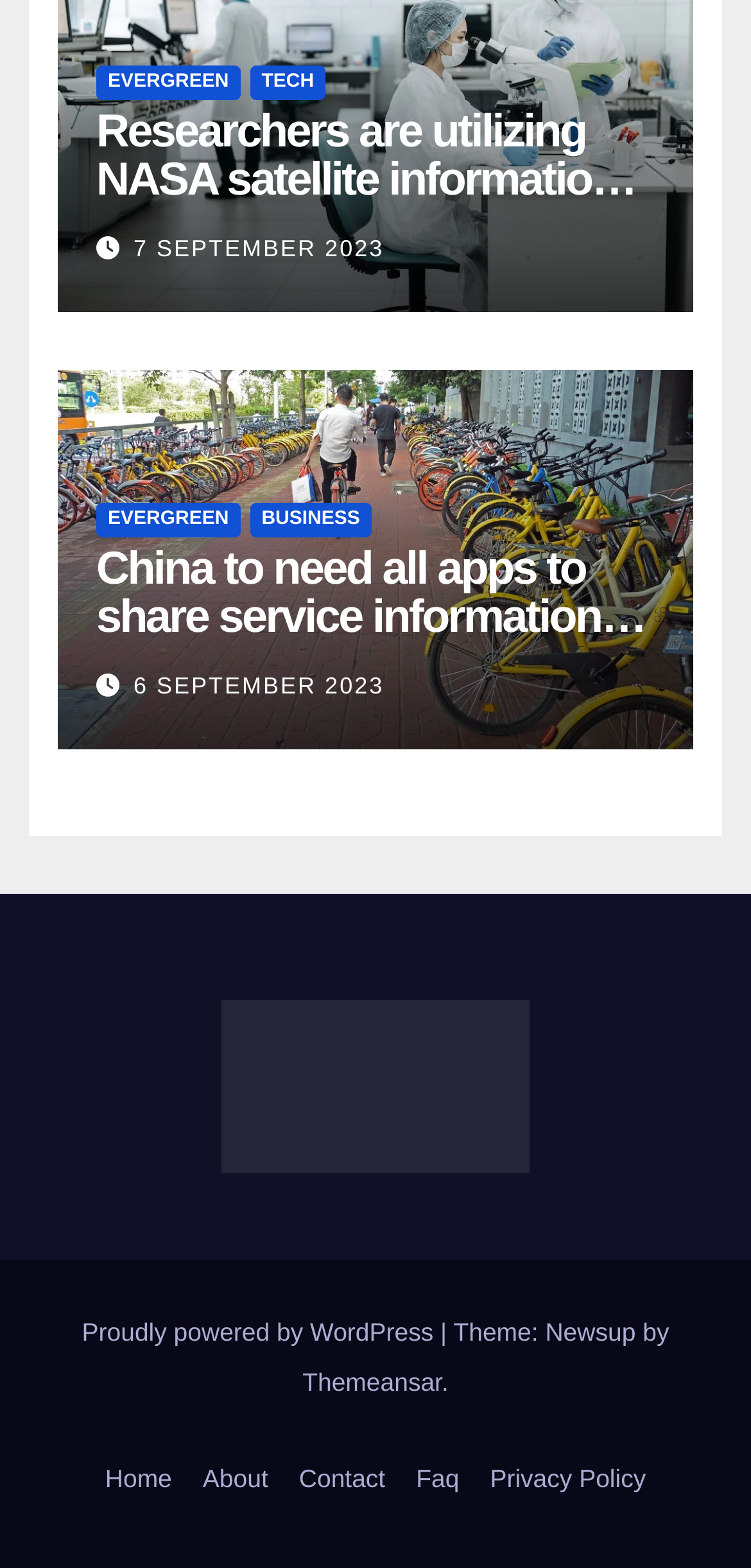Please find the bounding box coordinates of the element that needs to be clicked to perform the following instruction: "Click on the 'EVERGREEN' link". The bounding box coordinates should be four float numbers between 0 and 1, represented as [left, top, right, bottom].

[0.128, 0.041, 0.32, 0.063]